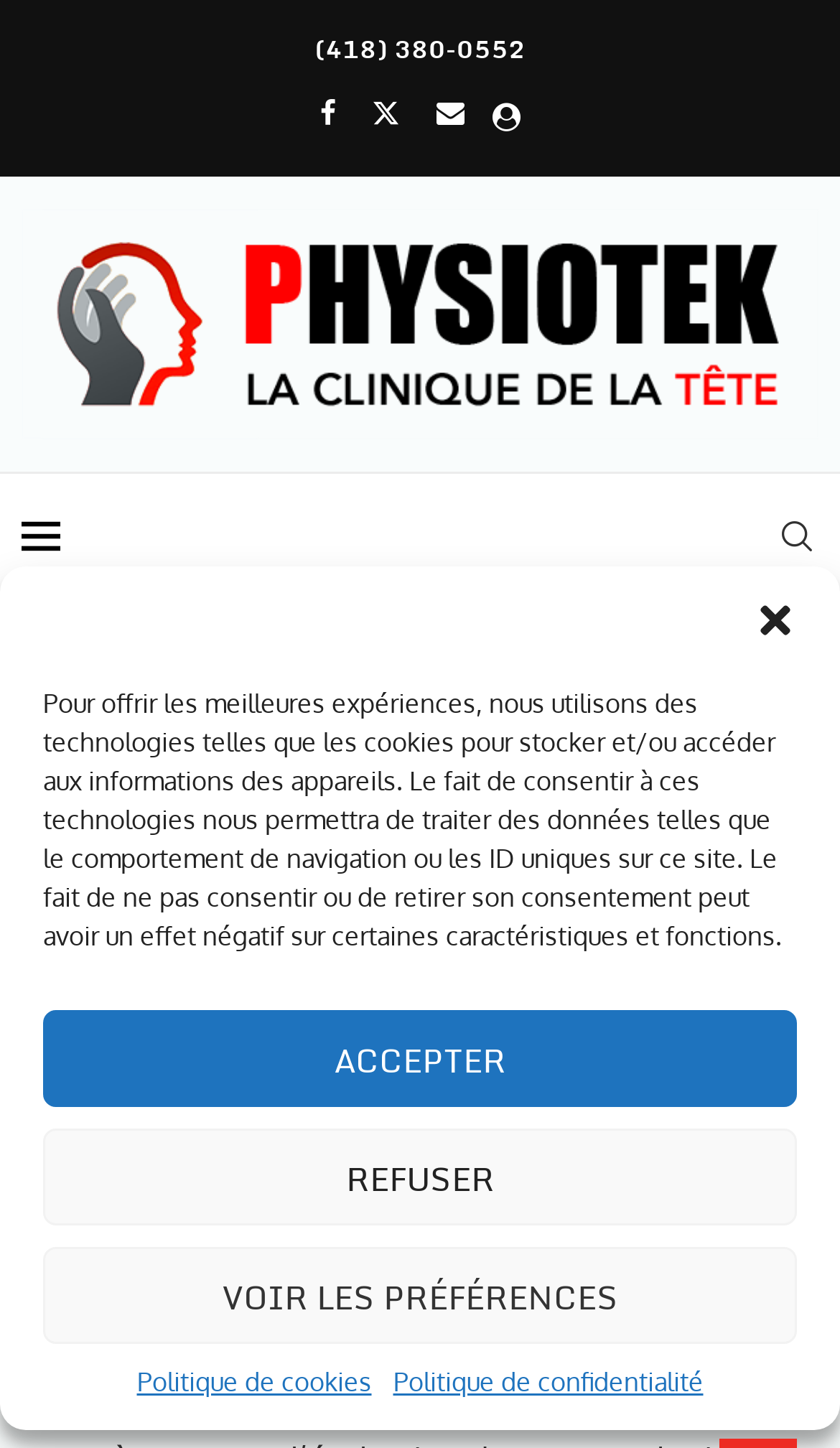Please identify the bounding box coordinates of the clickable element to fulfill the following instruction: "Watch videos on YouTube". The coordinates should be four float numbers between 0 and 1, i.e., [left, top, right, bottom].

None